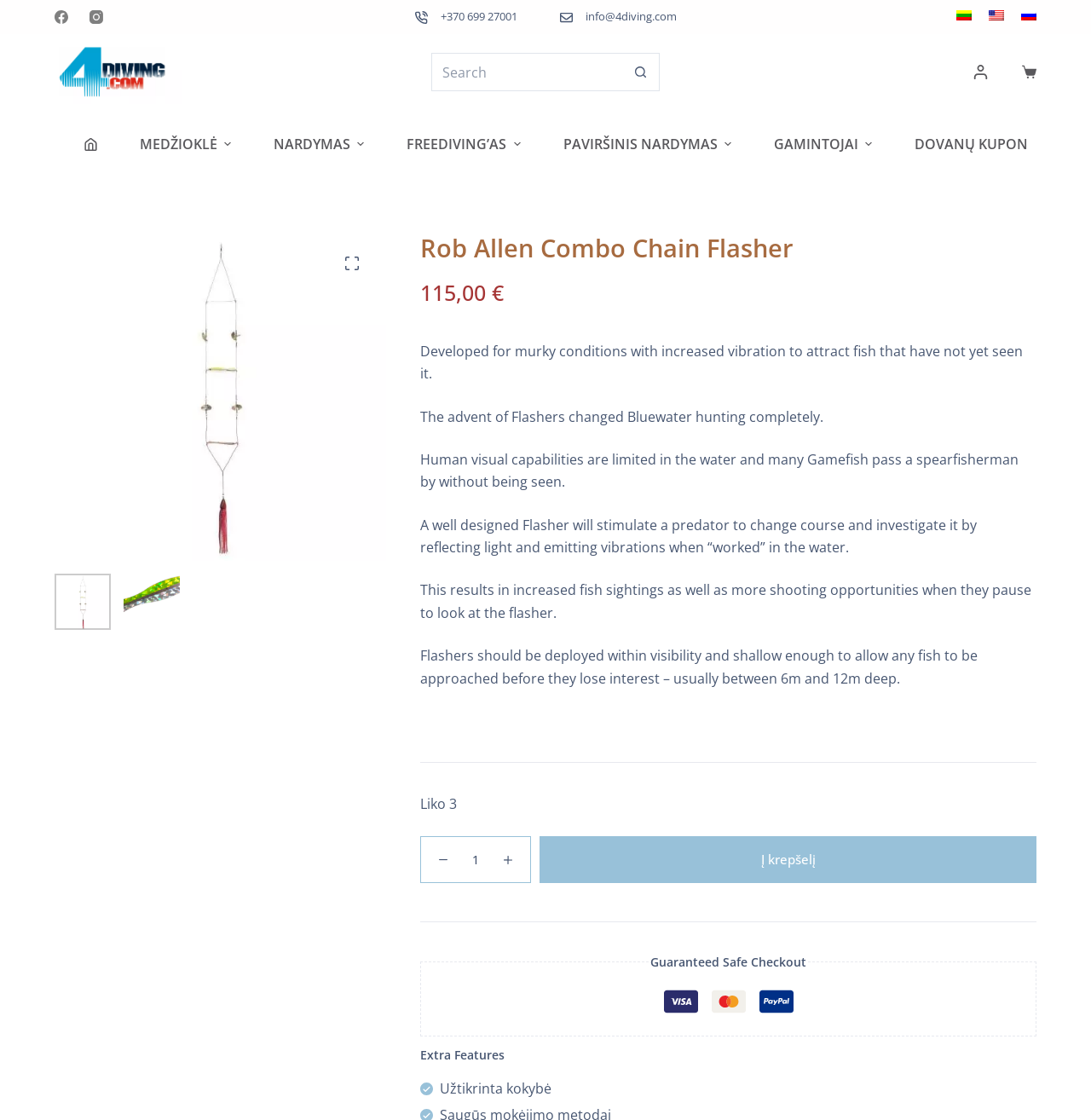Please extract the primary headline from the webpage.

Rob Allen Combo Chain Flasher